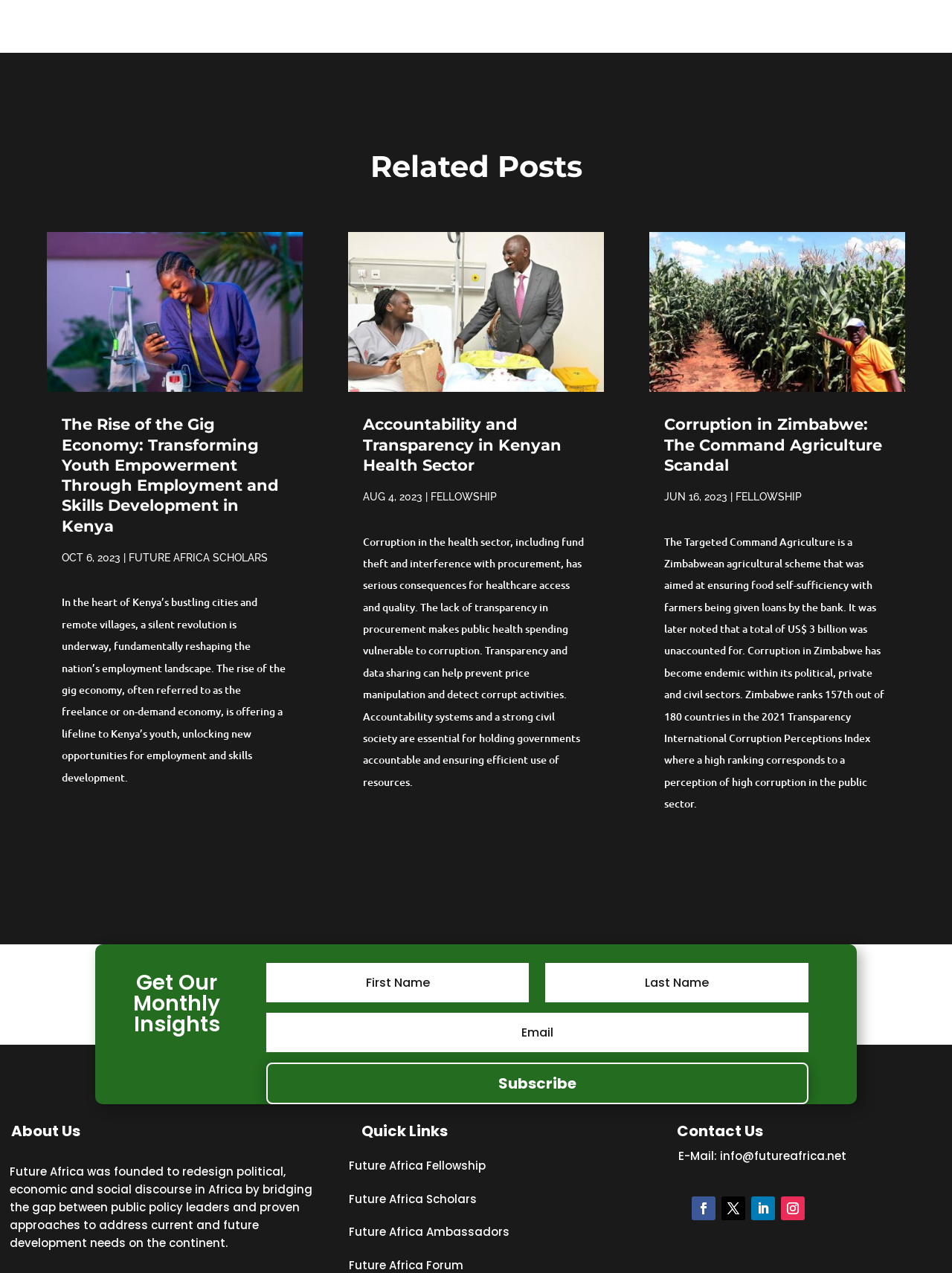Give a short answer using one word or phrase for the question:
What is the title of the first article?

The Rise of the Gig Economy